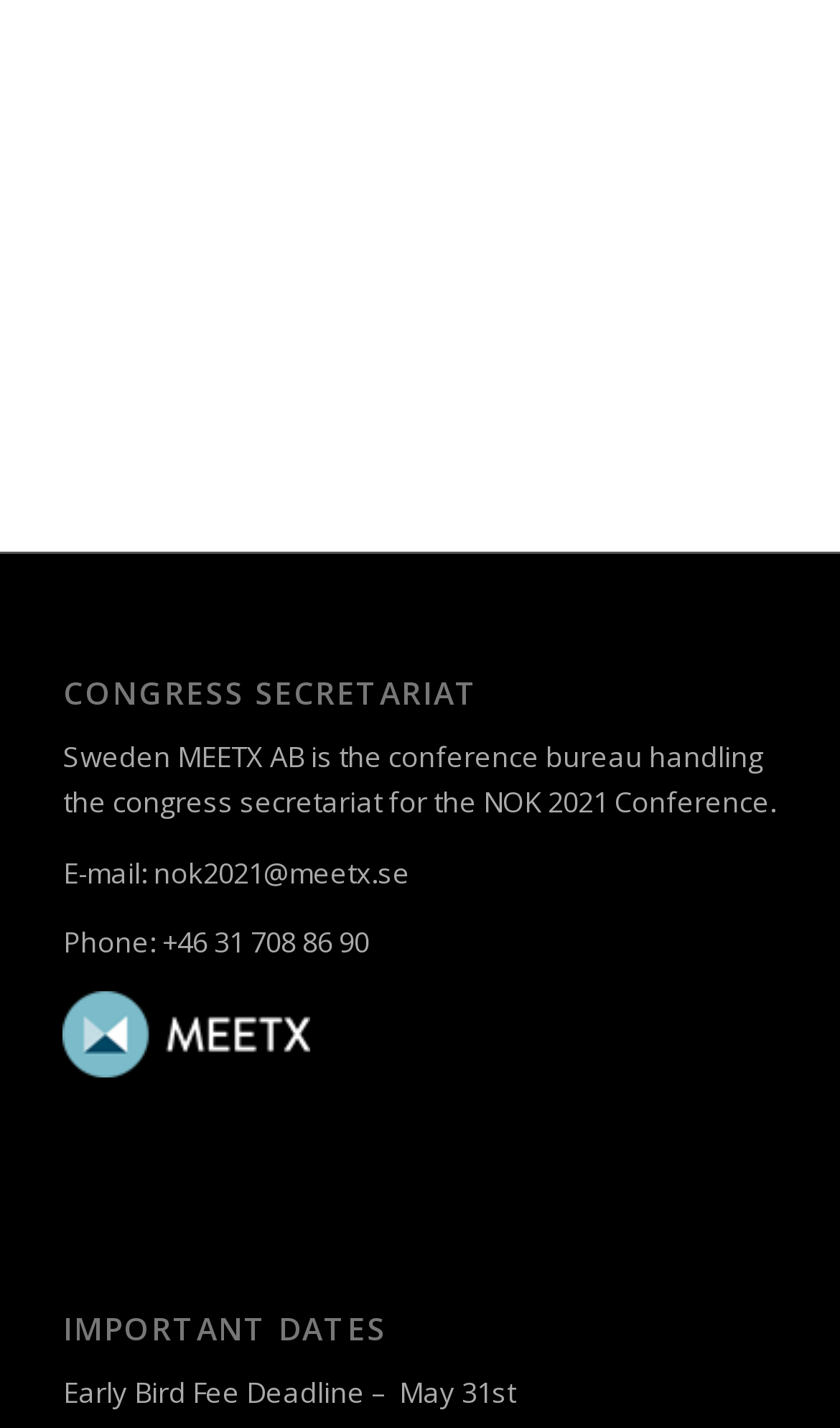Can you look at the image and give a comprehensive answer to the question:
Who is handling the congress secretariat?

The information can be found in the StaticText 'Sweden MEETX AB is the conference bureau handling the congress secretariat for the NOK 2021 Conference.'